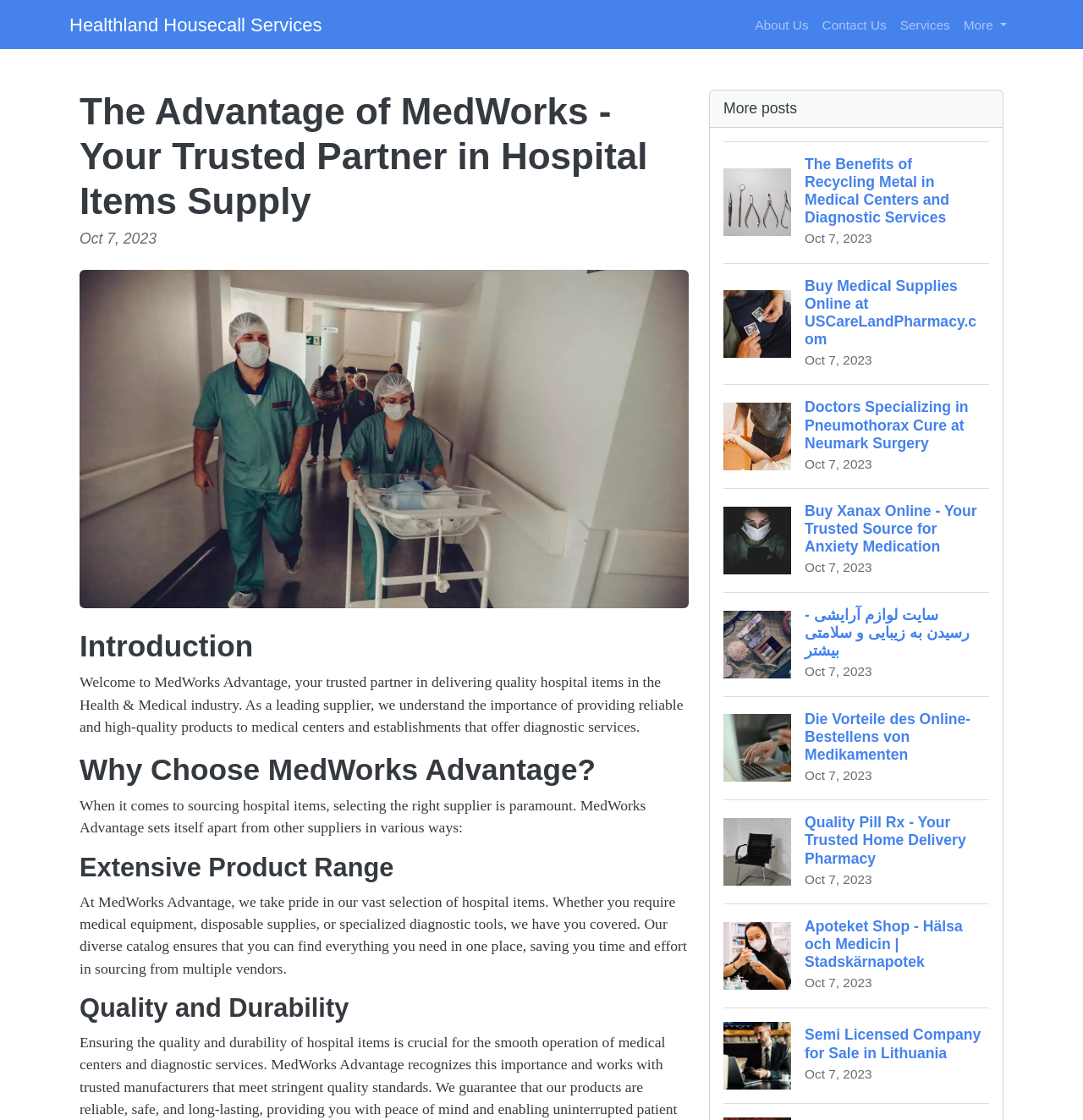What is the purpose of MedWorks Advantage?
Analyze the screenshot and provide a detailed answer to the question.

The webpage describes MedWorks Advantage as a trusted partner in delivering quality hospital items in the Health & Medical industry, which indicates that the purpose of MedWorks Advantage is to provide hospital items to medical centers and establishments.